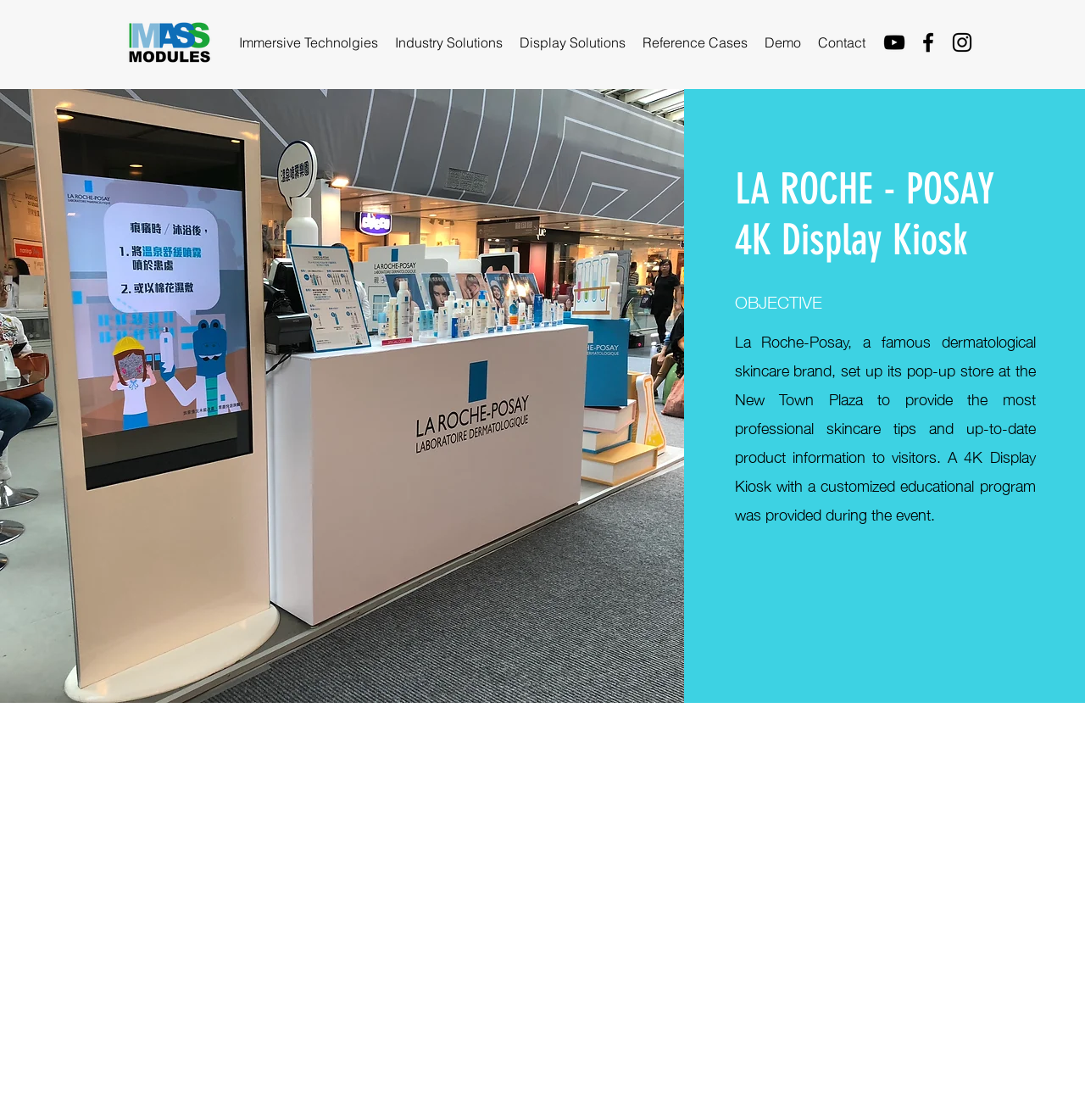Answer the question below using just one word or a short phrase: 
What is the location of the pop-up store?

New Town Plaza